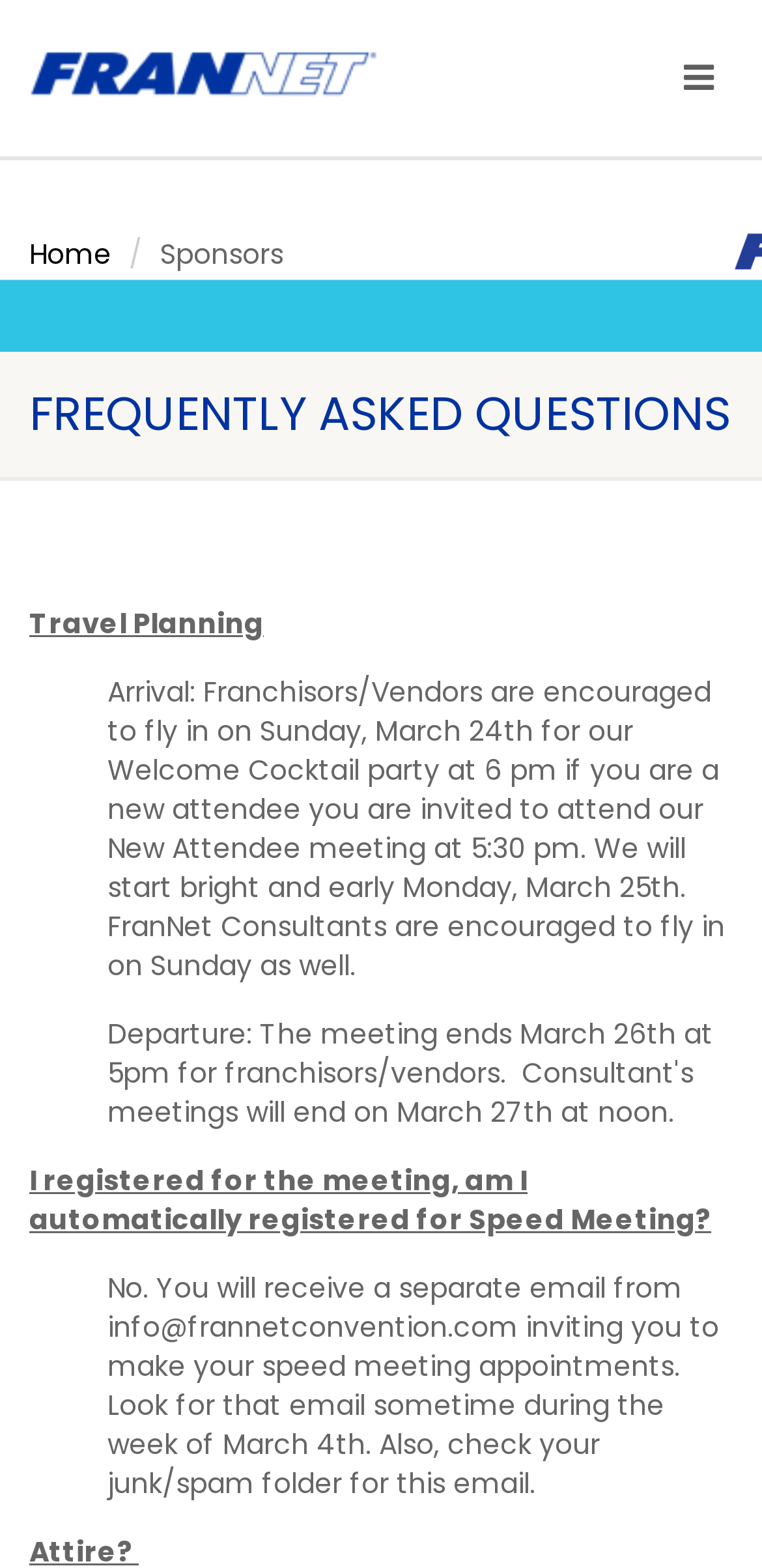Provide the bounding box for the UI element matching this description: "alt="Logo"".

[0.038, 0.019, 0.628, 0.075]